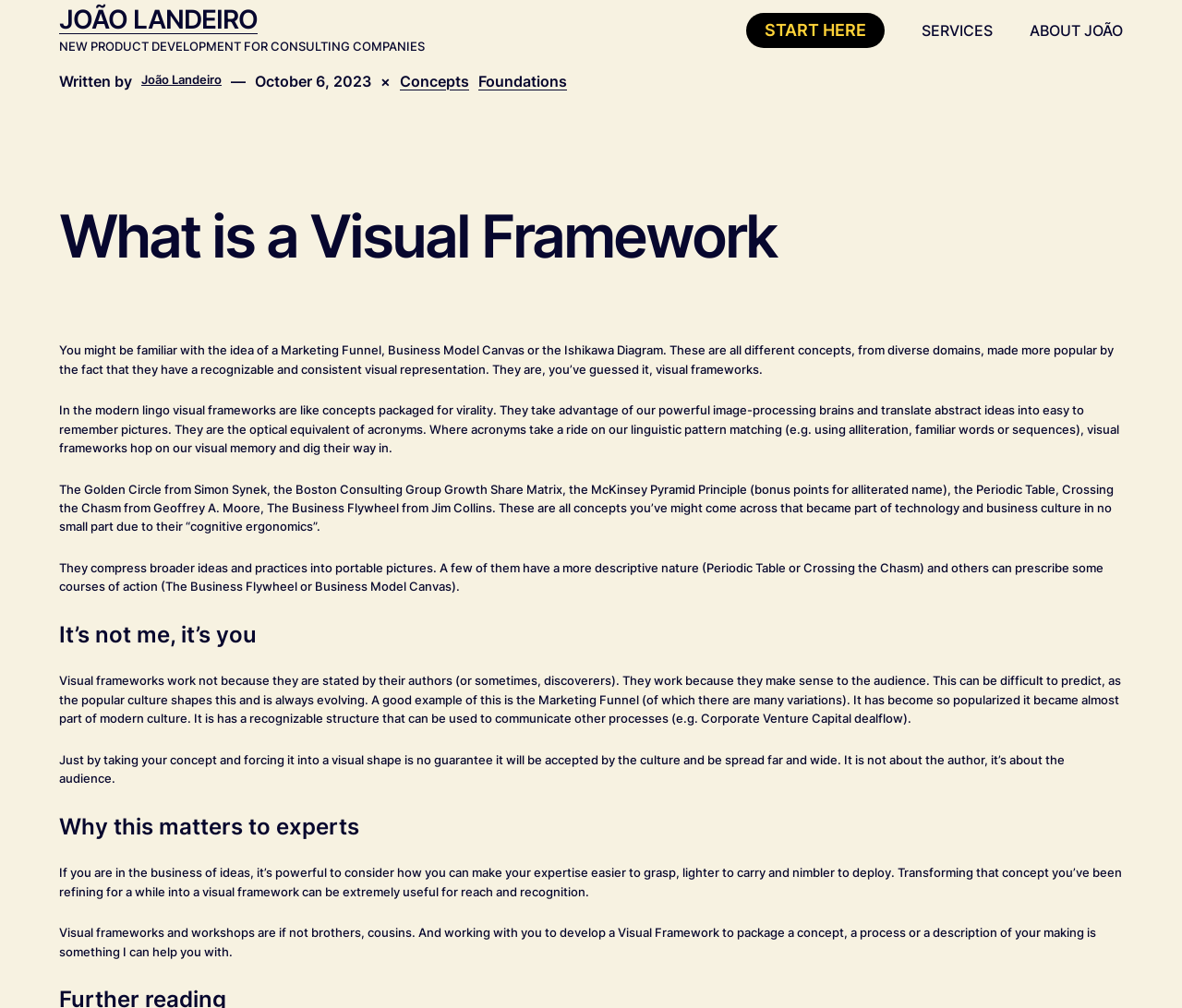What is the author's name?
Offer a detailed and exhaustive answer to the question.

The author's name is mentioned in the heading 'JOÃO LANDEIRO' and also in the static text 'Written by João Landeiro'.